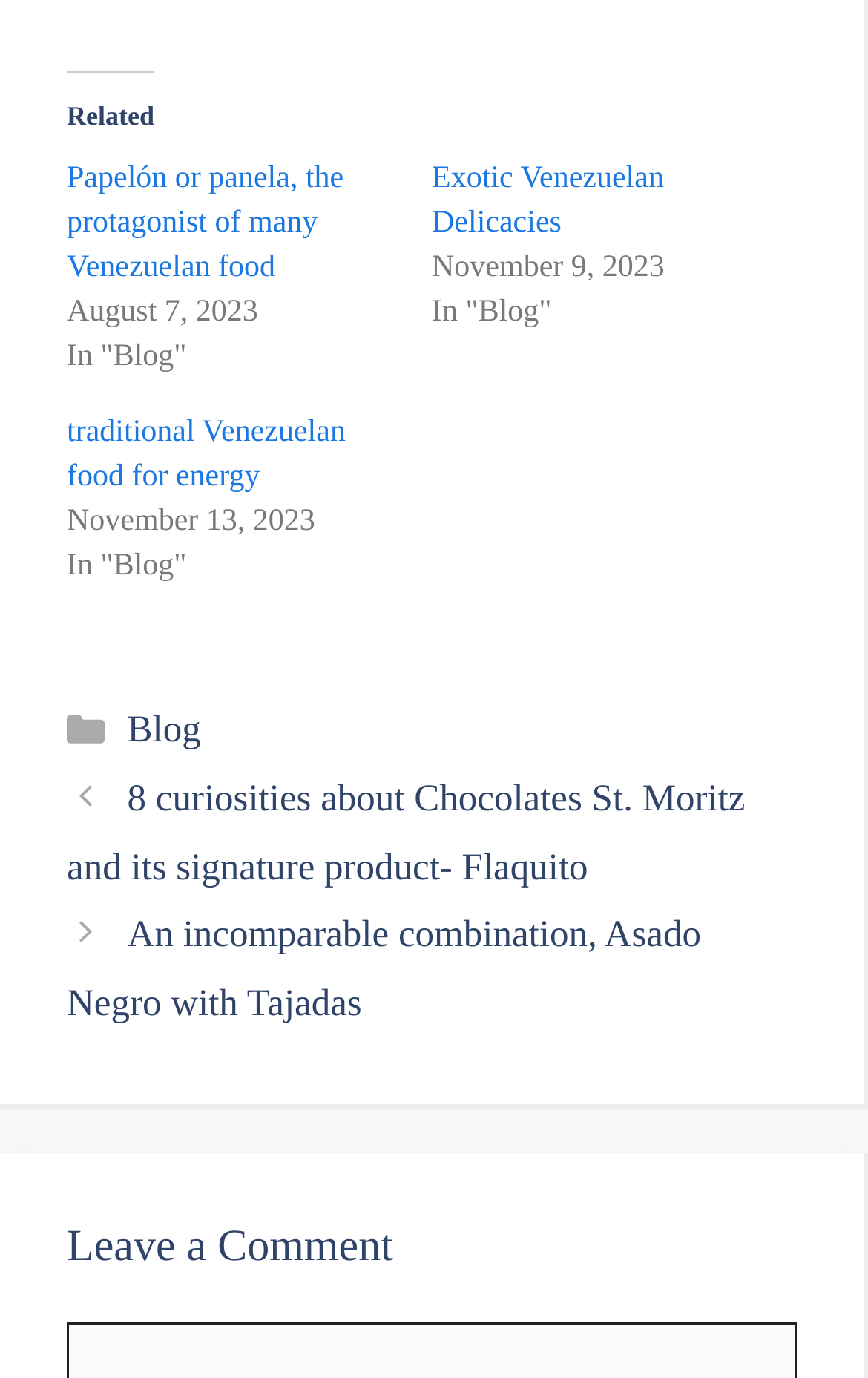Using the information in the image, could you please answer the following question in detail:
What is the category of the blog posts?

I found the text 'Categories' followed by a link 'Blog', which suggests that the category of the blog posts is 'Blog'.